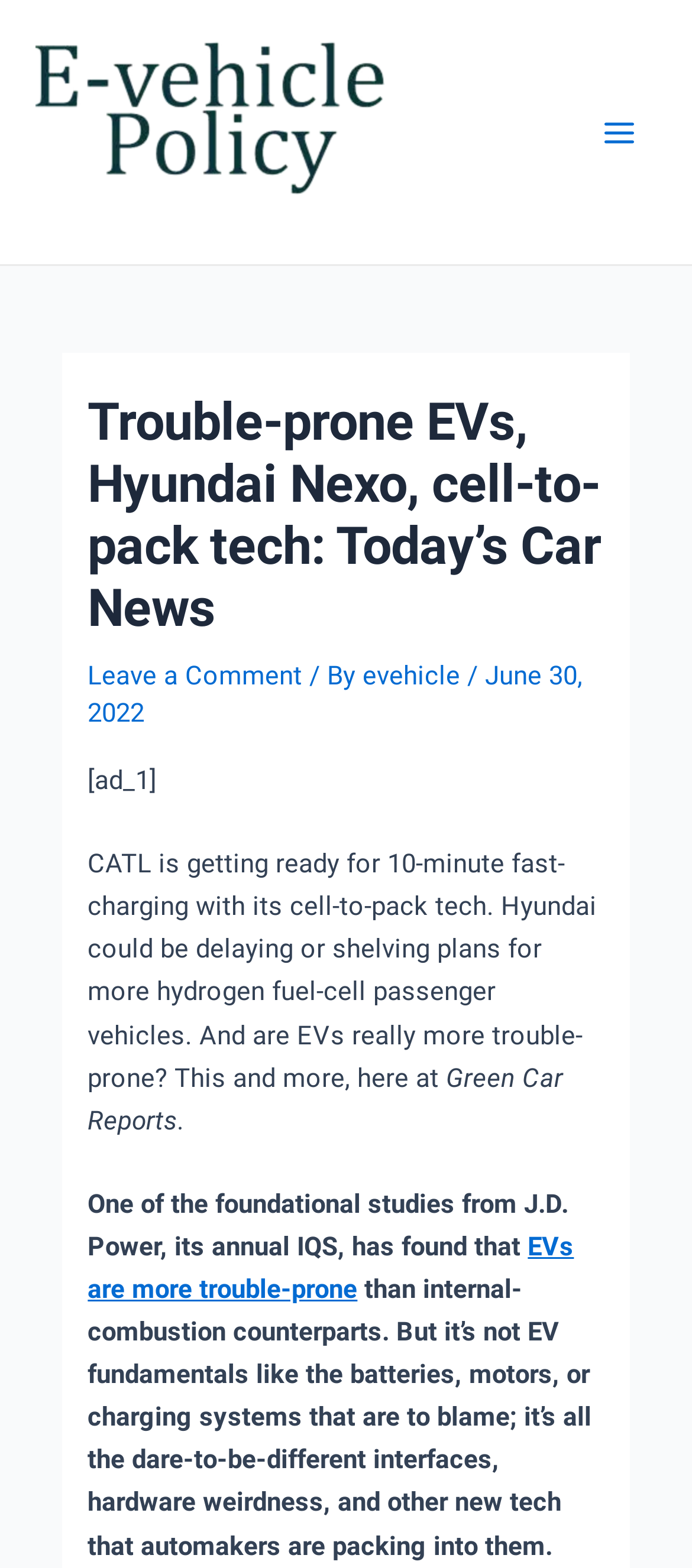Provide a one-word or short-phrase answer to the question:
What is the author of the article?

evehicle